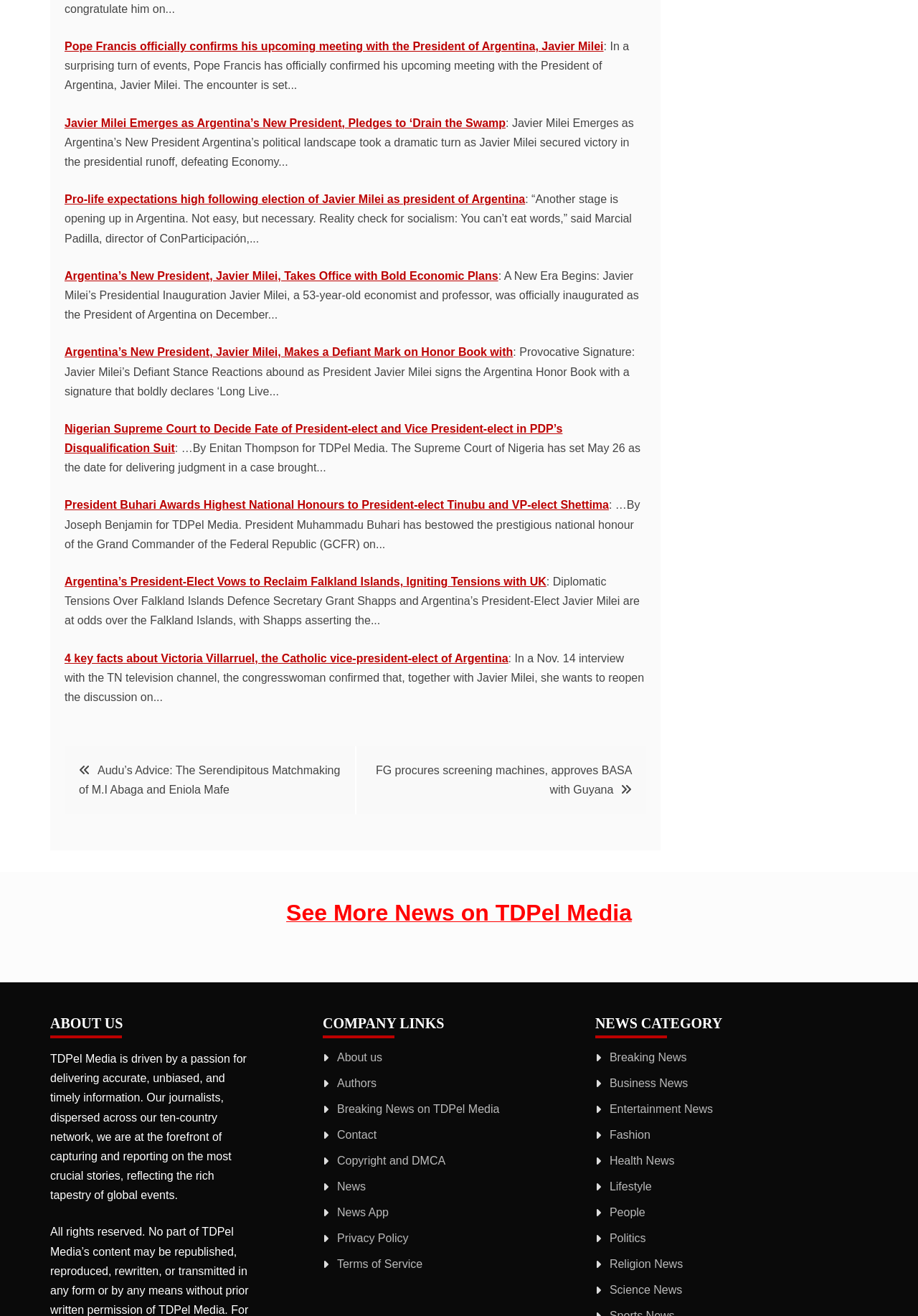Please provide a one-word or short phrase answer to the question:
What is the main topic of this webpage?

News